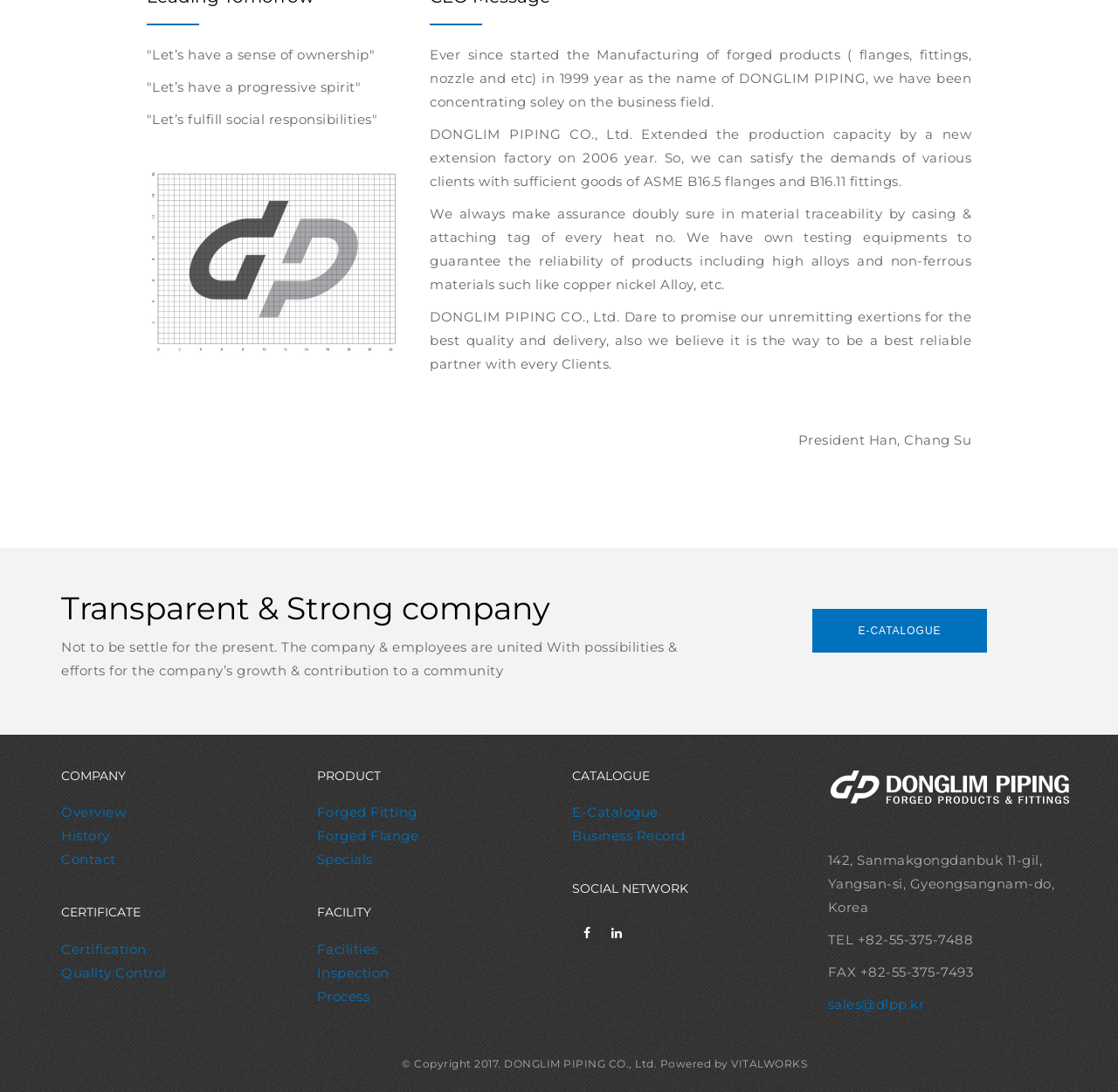Identify the bounding box of the HTML element described here: "Forged Fitting". Provide the coordinates as four float numbers between 0 and 1: [left, top, right, bottom].

[0.283, 0.736, 0.373, 0.751]